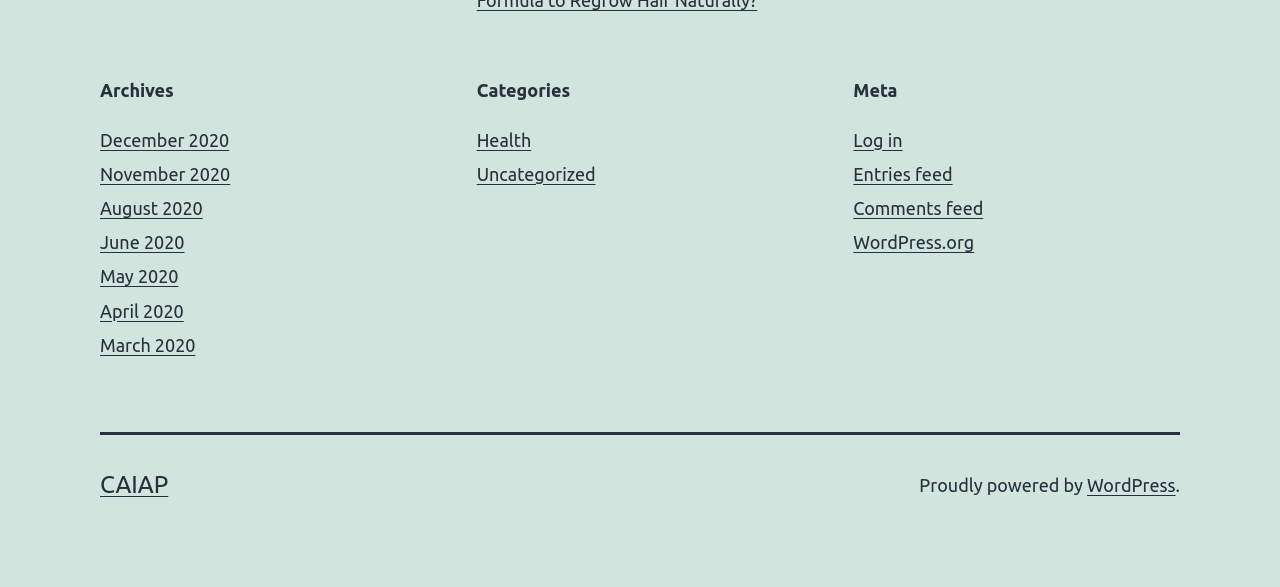Look at the image and answer the question in detail:
What is the name of the website's content management system?

I looked at the footer of the webpage, which says 'Proudly powered by WordPress', indicating that the website's content management system is WordPress.